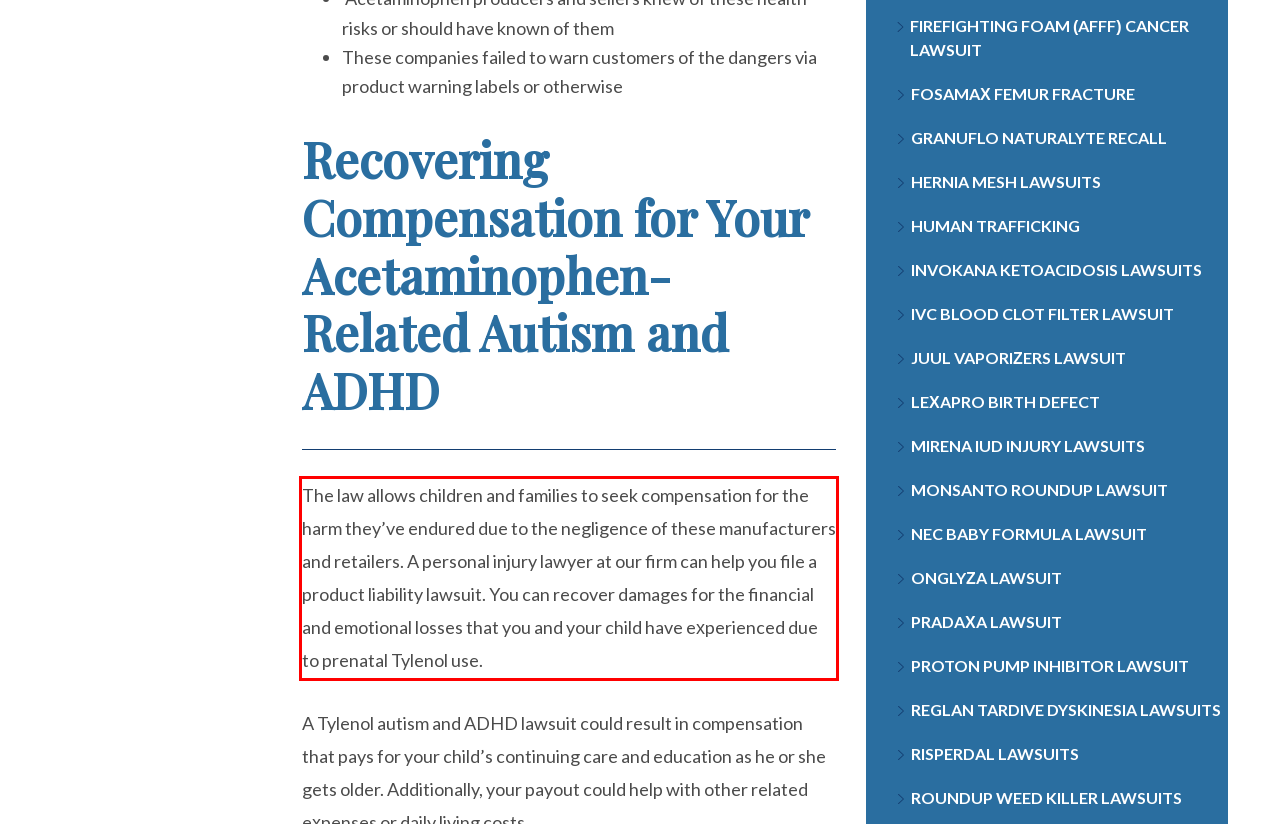Please perform OCR on the UI element surrounded by the red bounding box in the given webpage screenshot and extract its text content.

The law allows children and families to seek compensation for the harm they’ve endured due to the negligence of these manufacturers and retailers. A personal injury lawyer at our firm can help you file a product liability lawsuit. You can recover damages for the financial and emotional losses that you and your child have experienced due to prenatal Tylenol use.